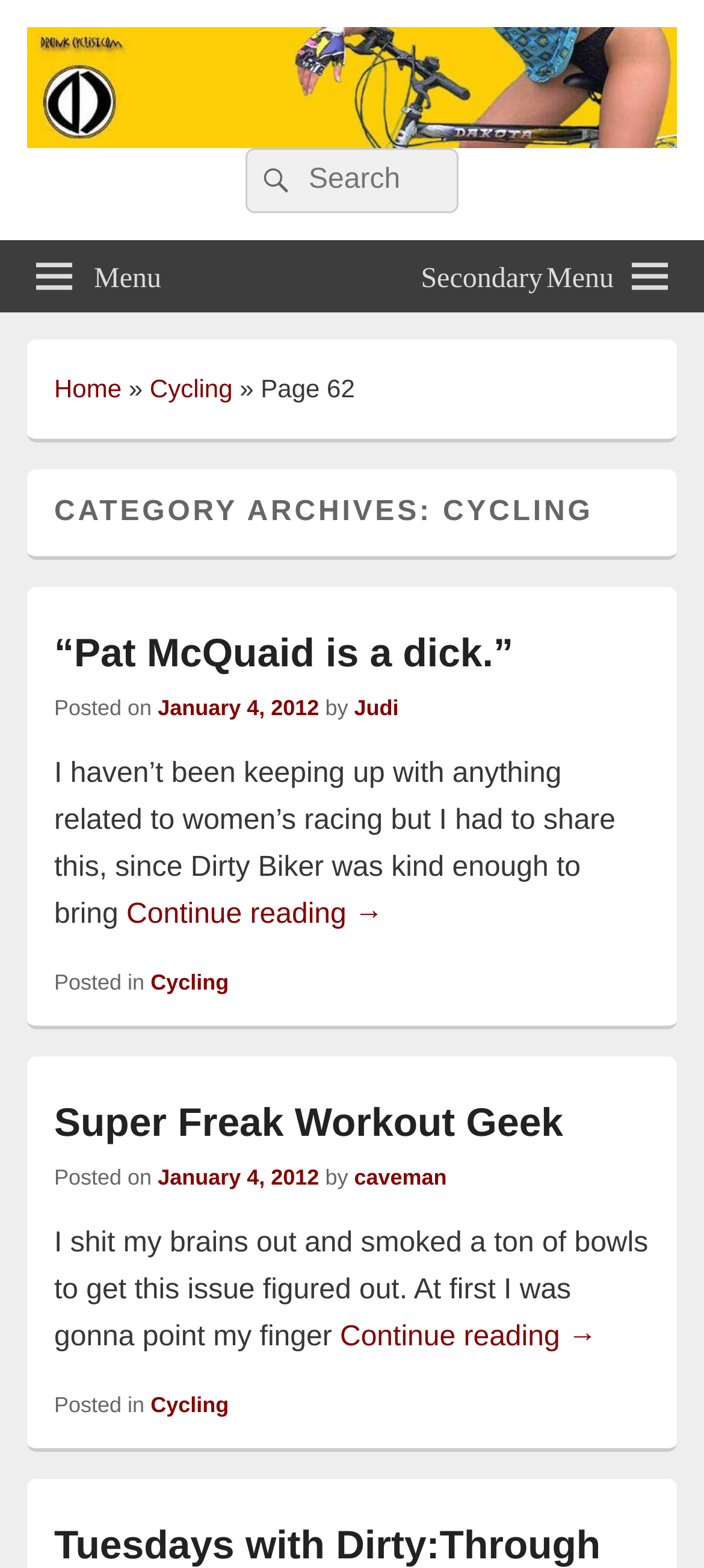Please find the bounding box coordinates (top-left x, top-left y, bottom-right x, bottom-right y) in the screenshot for the UI element described as follows: “Pat McQuaid is a dick.”

[0.077, 0.402, 0.729, 0.431]